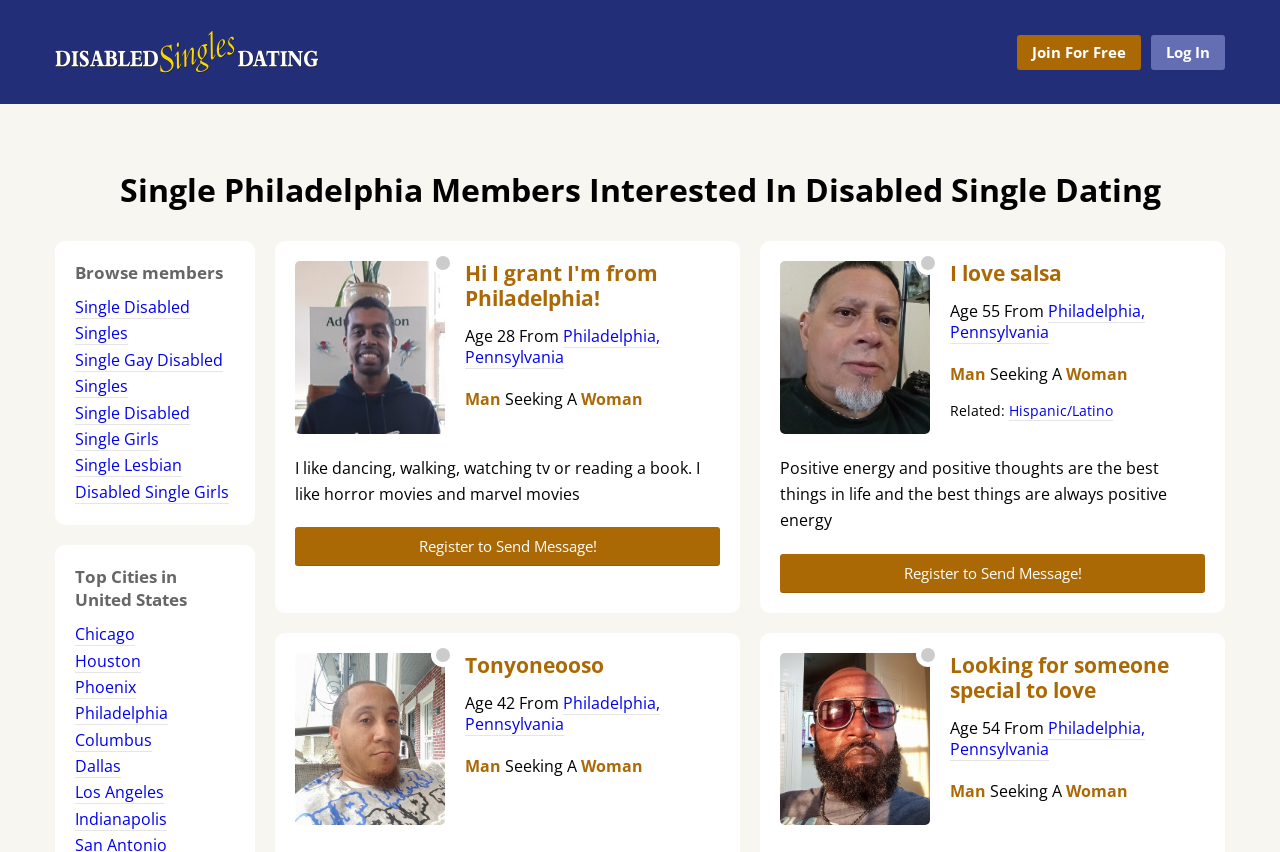Locate the bounding box coordinates of the clickable part needed for the task: "Send a message to Jorgelu".

[0.609, 0.619, 0.742, 0.665]